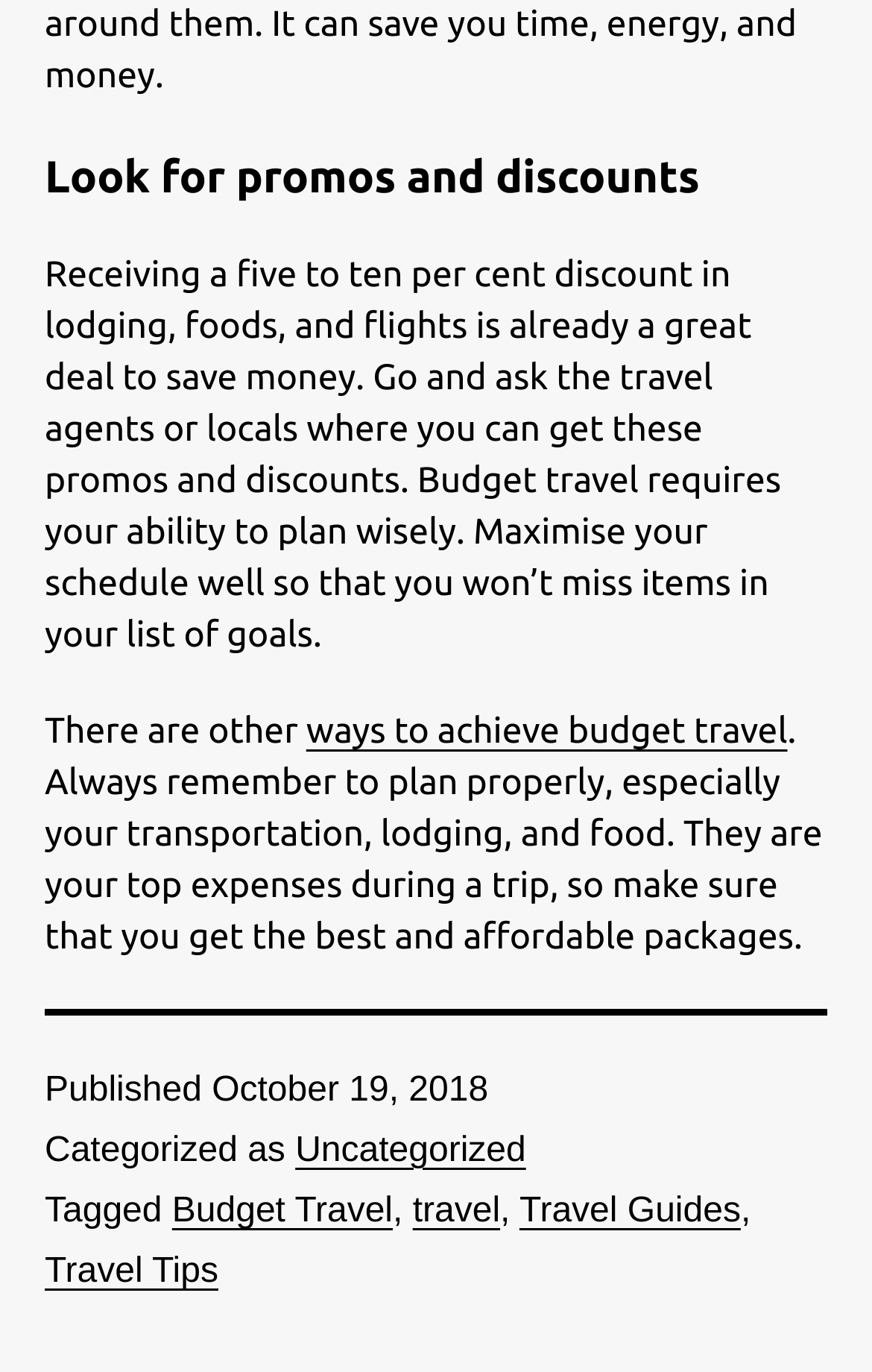What is the category of this article?
Please respond to the question with a detailed and thorough explanation.

The category of this article is Uncategorized, which is mentioned in the footer section of the webpage as a link.